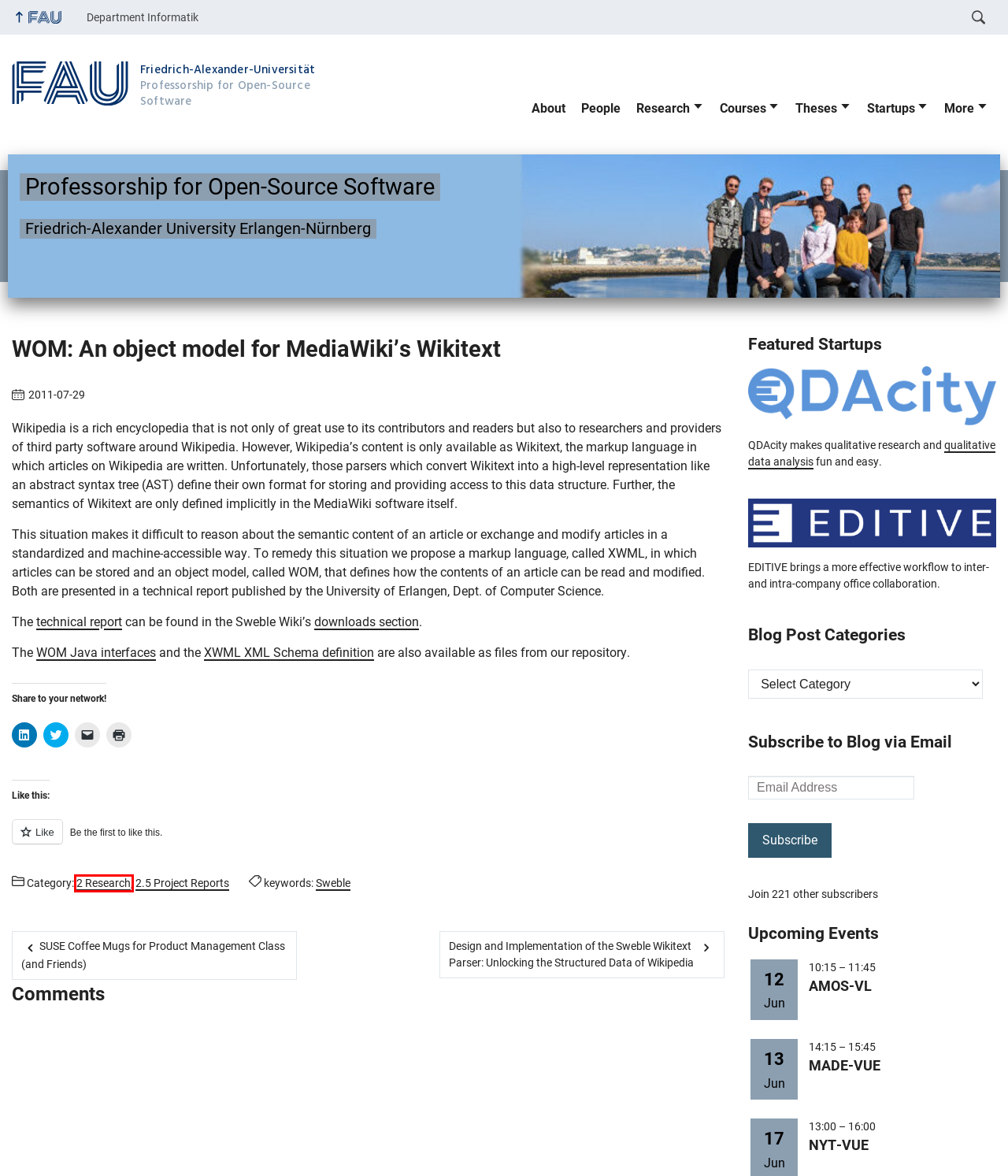Given a screenshot of a webpage with a red bounding box highlighting a UI element, choose the description that best corresponds to the new webpage after clicking the element within the red bounding box. Here are your options:
A. SUSE Coffee Mugs for Product Management Class (and Friends) – Professorship for Open-Source Software
B. 2.5 Project Reports – Professorship for Open-Source Software
C. 2 Research – Professorship for Open-Source Software
D. FAU Erlangen-Nürnberg
E. People – Professorship for Open-Source Software
F. AMOS-VL – Professorship for Open-Source Software
G. QDA Software | QDAcity
H. MADE-VUE – Professorship for Open-Source Software

C